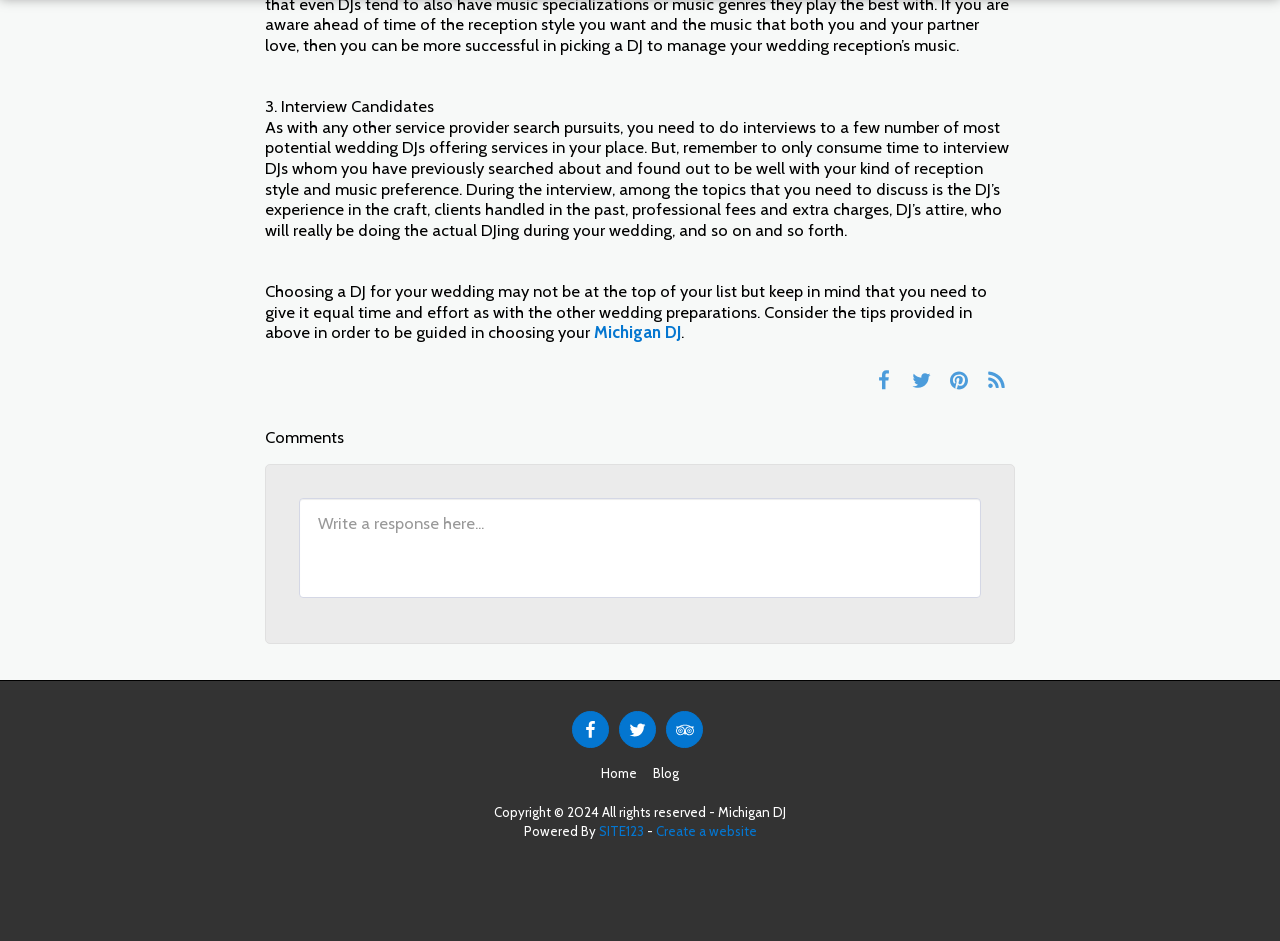Please reply with a single word or brief phrase to the question: 
What is the purpose of the textbox?

To write a response